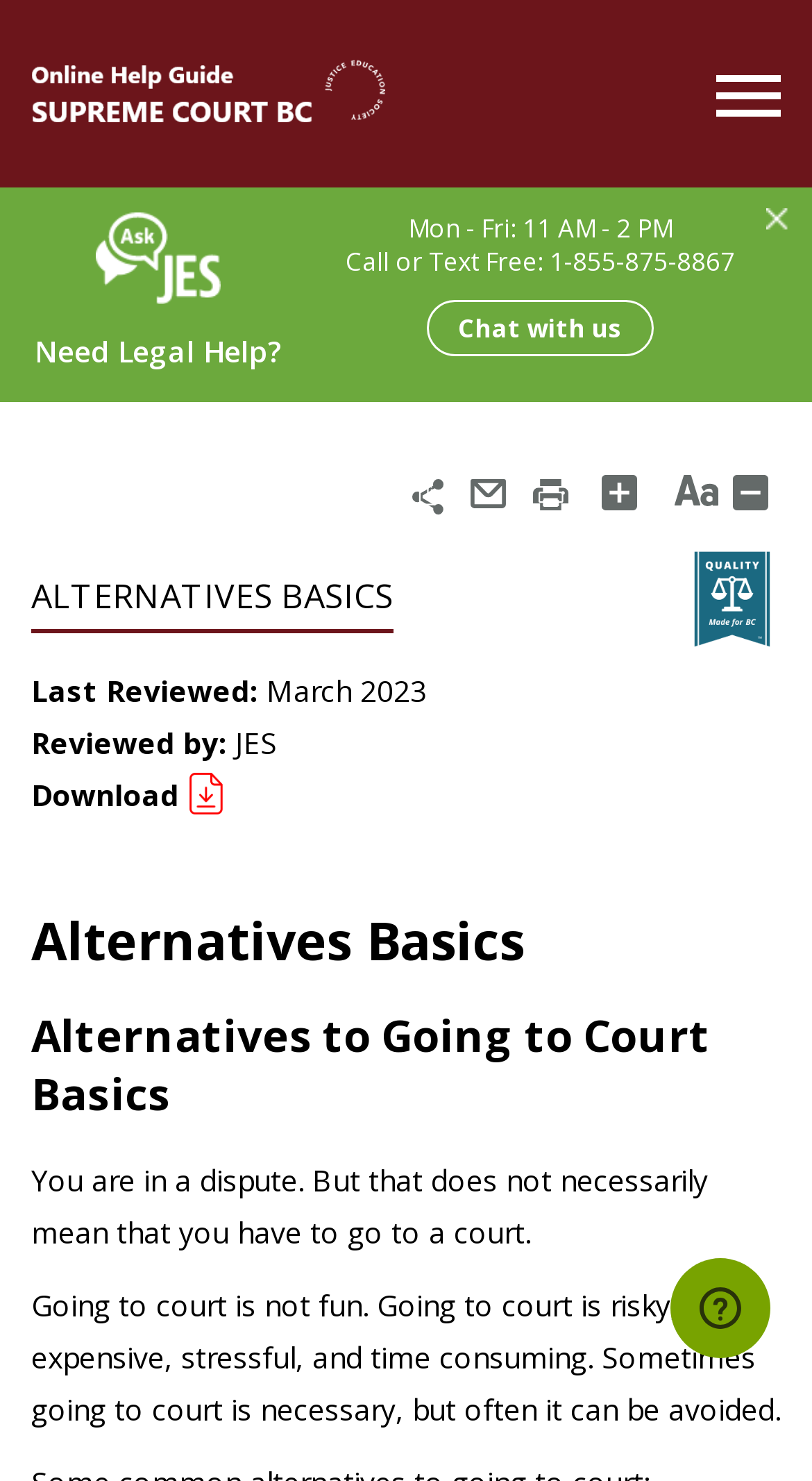Find the bounding box coordinates for the UI element that matches this description: "Main navigation".

[0.879, 0.042, 0.962, 0.087]